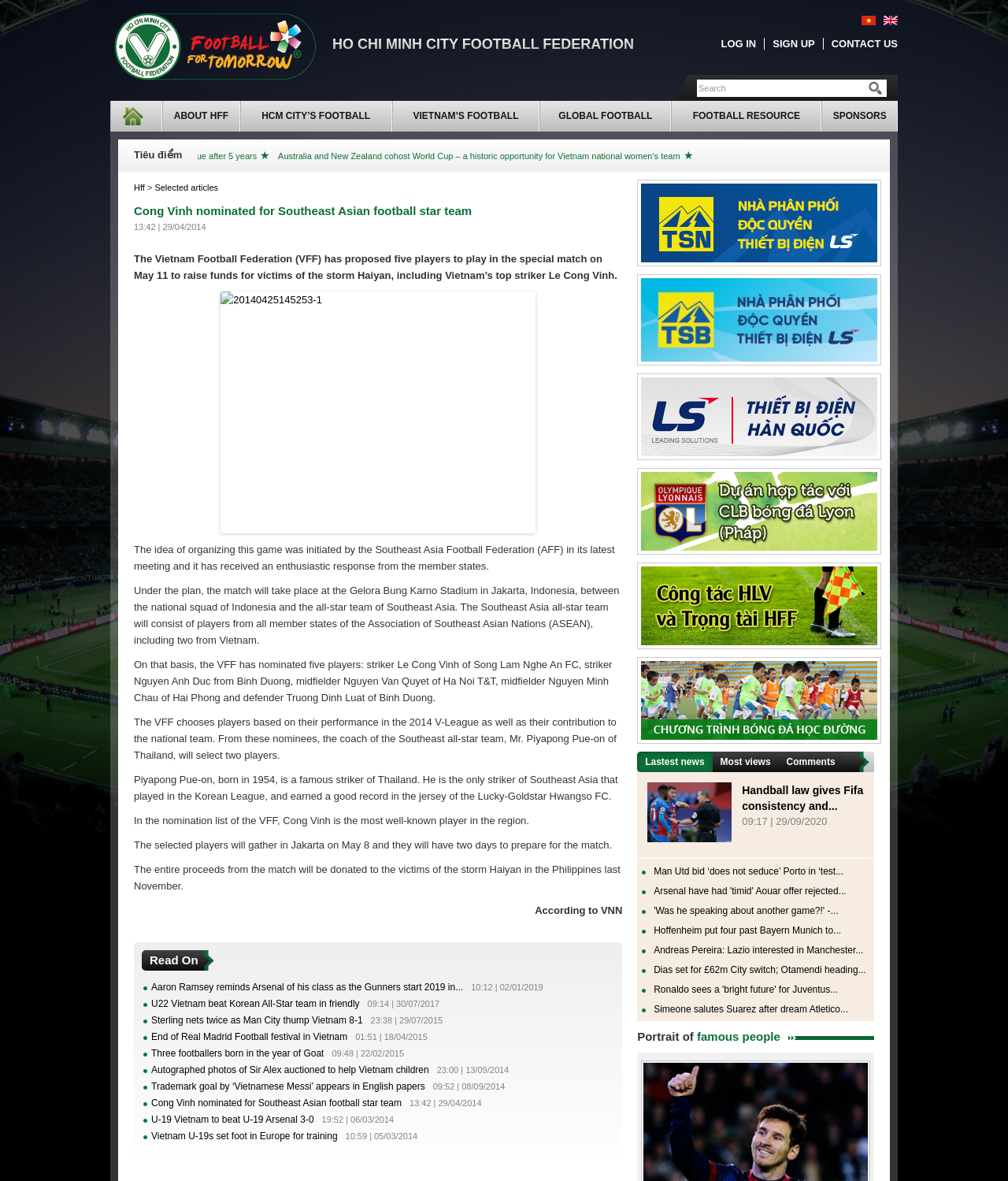What is the name of the stadium where the match will take place?
Please answer the question as detailed as possible.

The name of the stadium can be found in the article content, where it is mentioned that 'The match will take place at the Gelora Bung Karno Stadium in Jakarta, Indonesia, between the national squad of Indonesia and the all-star team of Southeast Asia.'